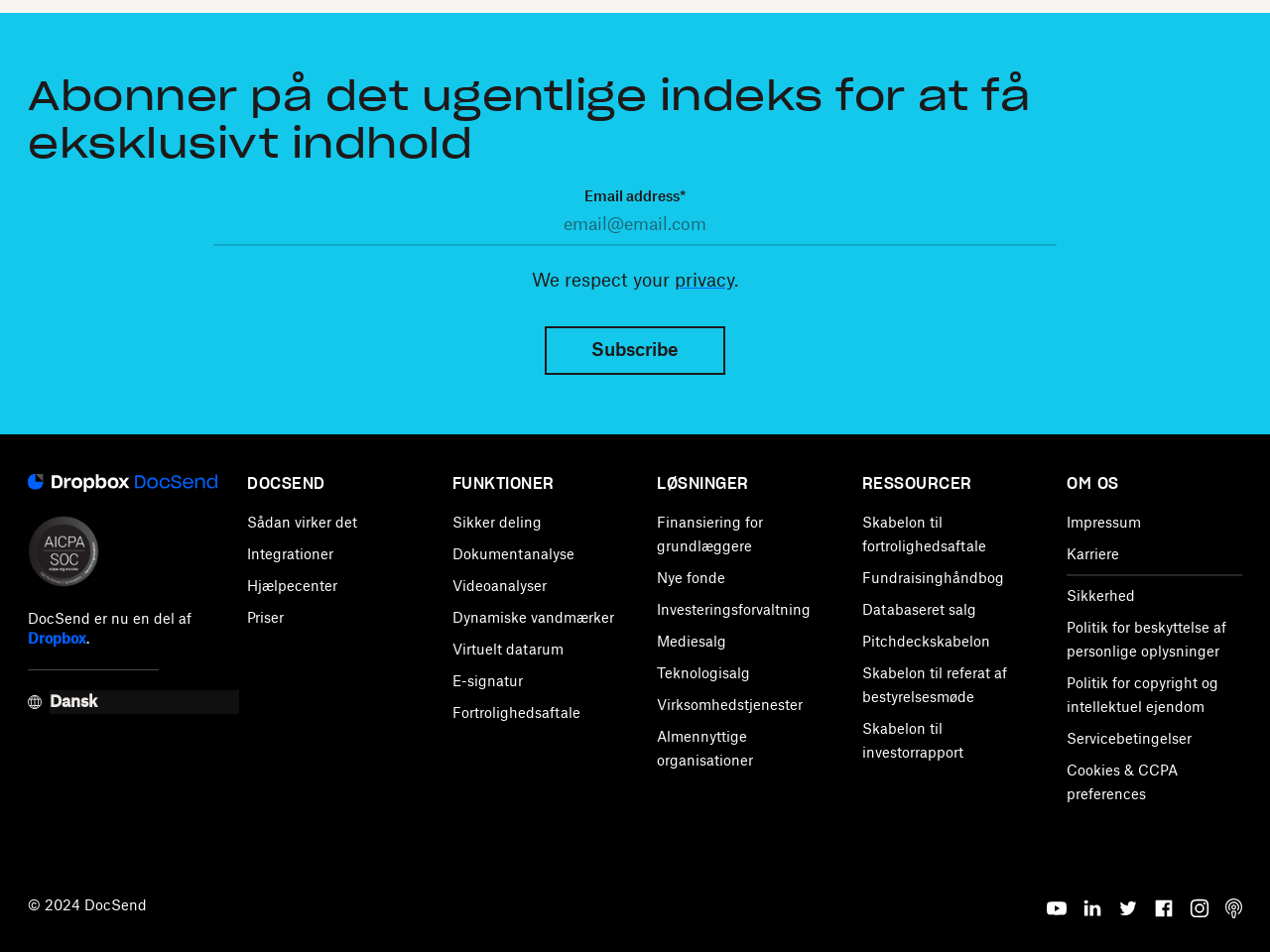Locate the bounding box coordinates of the area to click to fulfill this instruction: "Visit DocSend on YouTube". The bounding box should be presented as four float numbers between 0 and 1, in the order [left, top, right, bottom].

[0.824, 0.947, 0.852, 0.961]